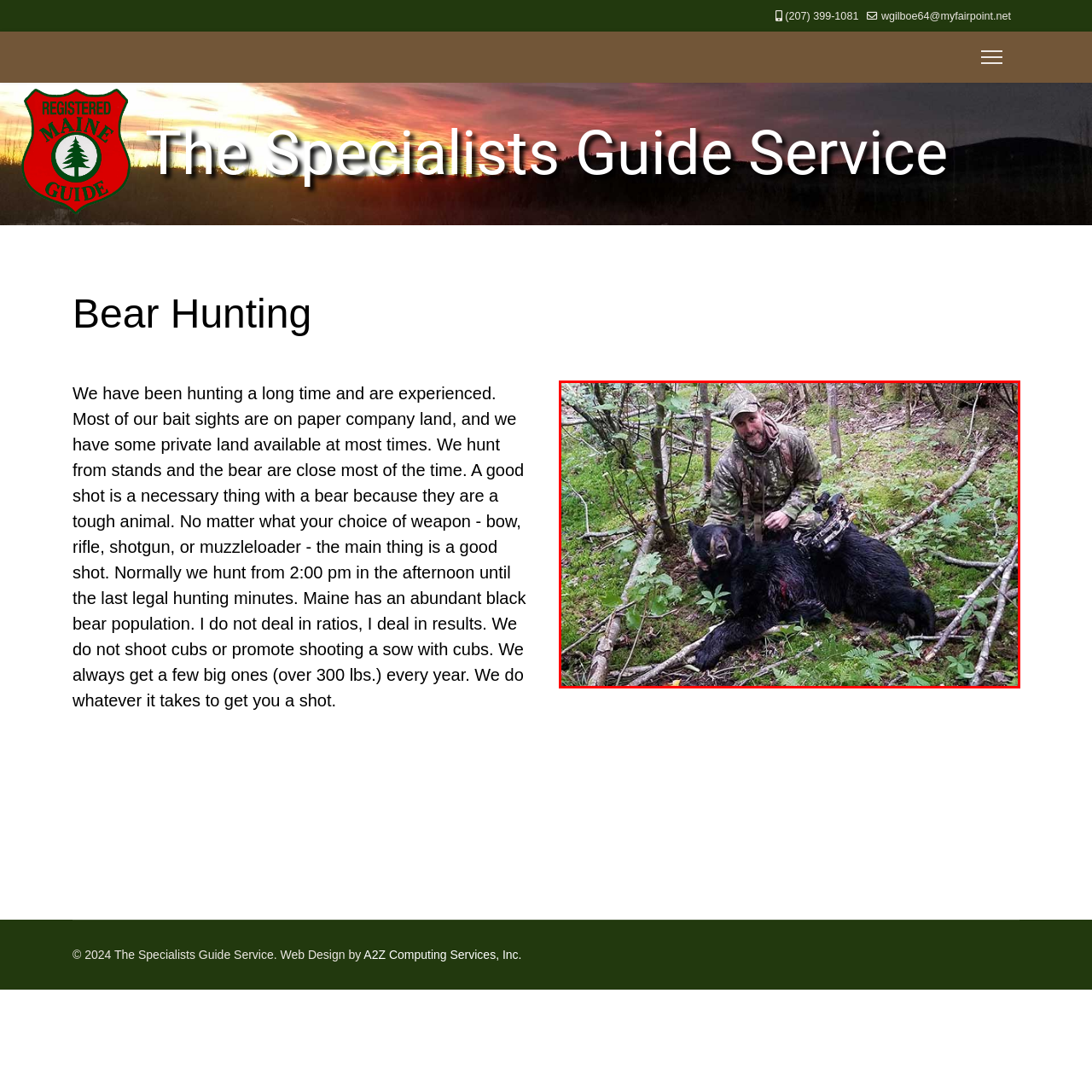What is the bear lying on?
Examine the image within the red bounding box and give a comprehensive response.

The image shows the black bear lying on its side, and upon examining the surroundings, it is evident that the bear is lying on a bed of green foliage and fallen branches, which are a natural part of the wooded area.